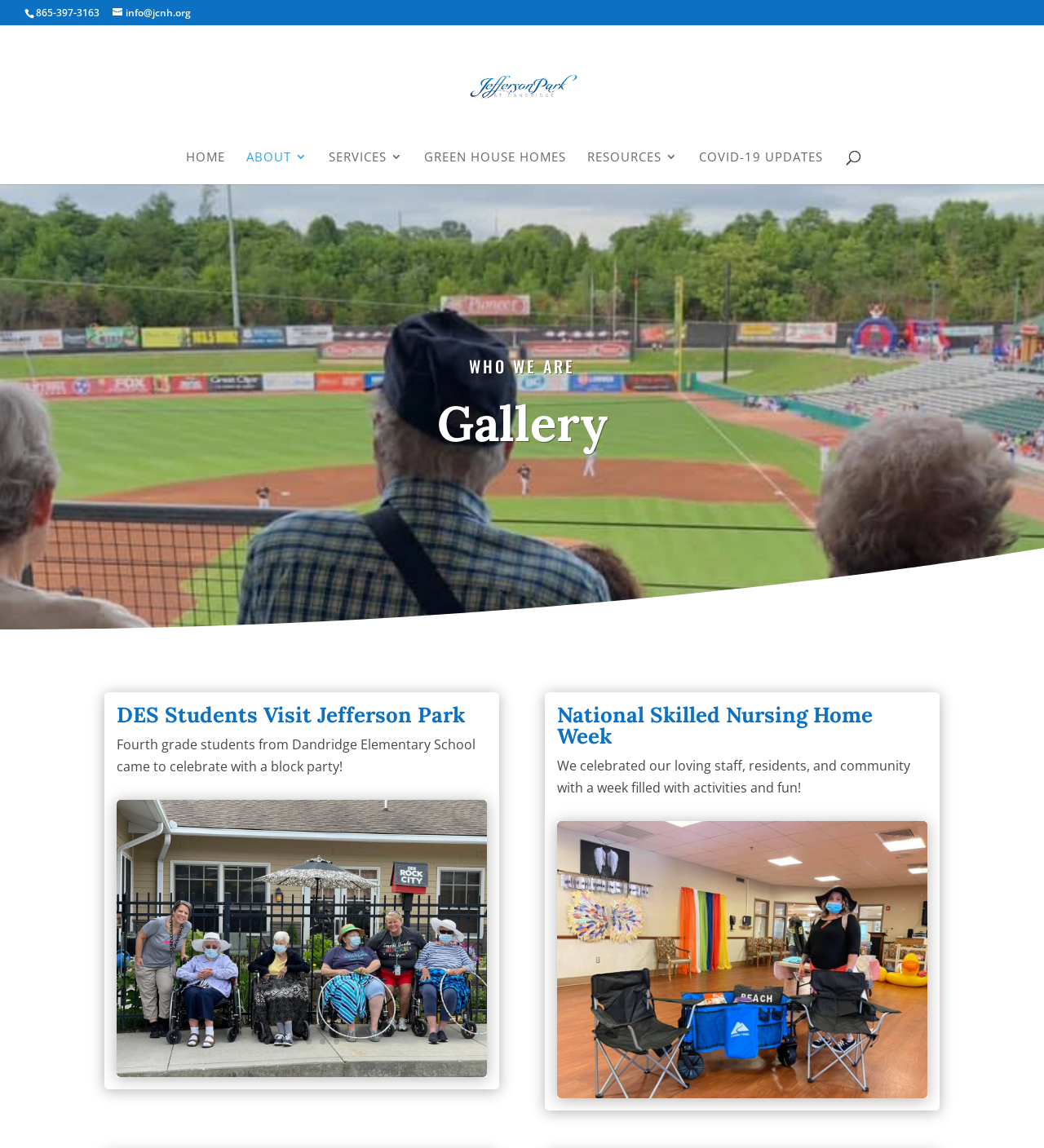How many links are there in the navigation menu?
Using the image as a reference, give an elaborate response to the question.

The navigation menu is located at the top of the webpage, and it contains links to 'HOME', 'ABOUT 3', 'SERVICES 3', 'GREEN HOUSE HOMES', 'RESOURCES 3', and 'COVID-19 UPDATES'. Therefore, there are 6 links in the navigation menu.